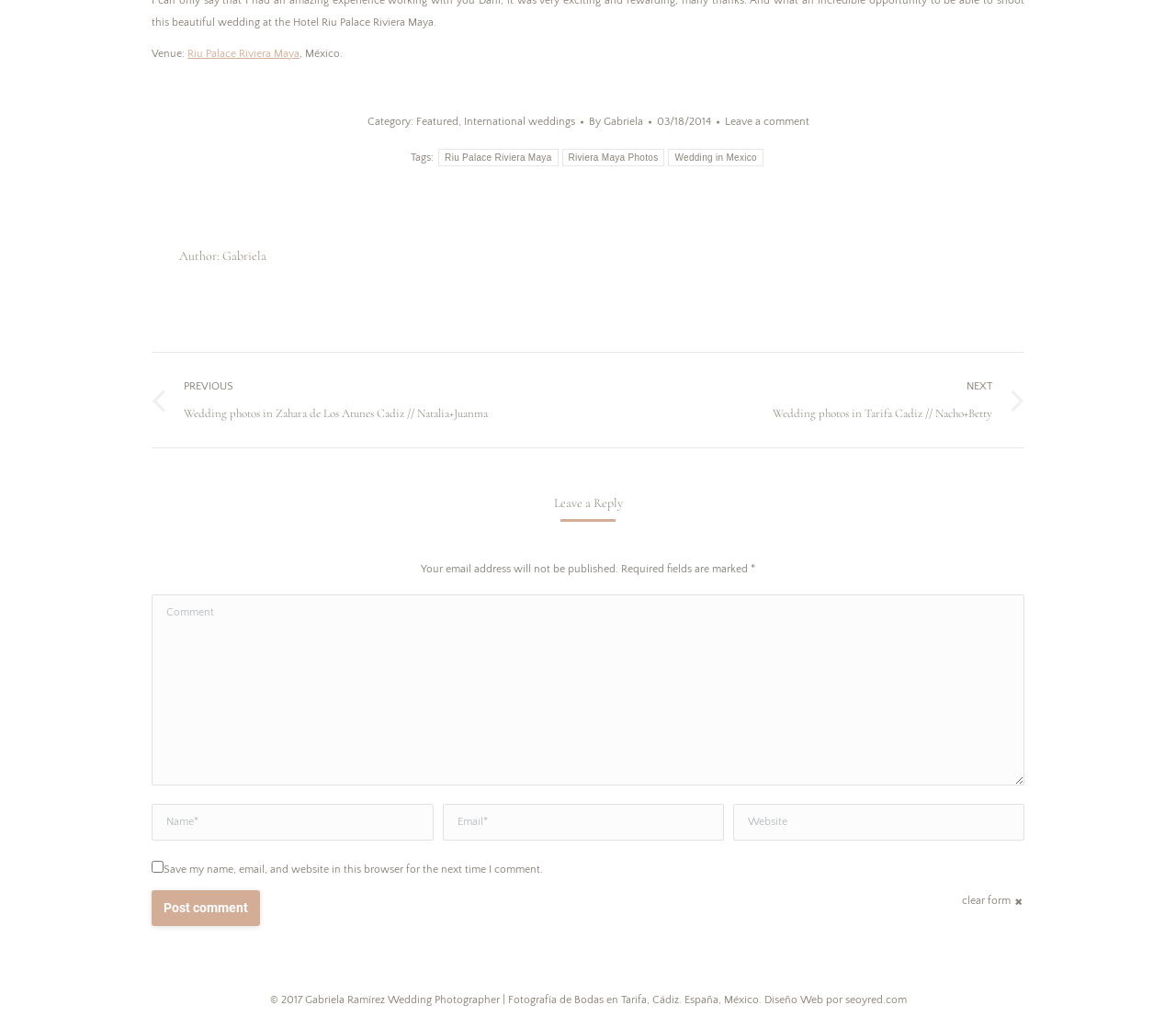Please provide a comprehensive response to the question based on the details in the image: How can users leave a comment?

The question asks how users can leave a comment, which can be found in the section 'Leave a Reply' on the webpage. This section contains a form with fields for name, email, website, and comment, which users can fill out to leave a comment.